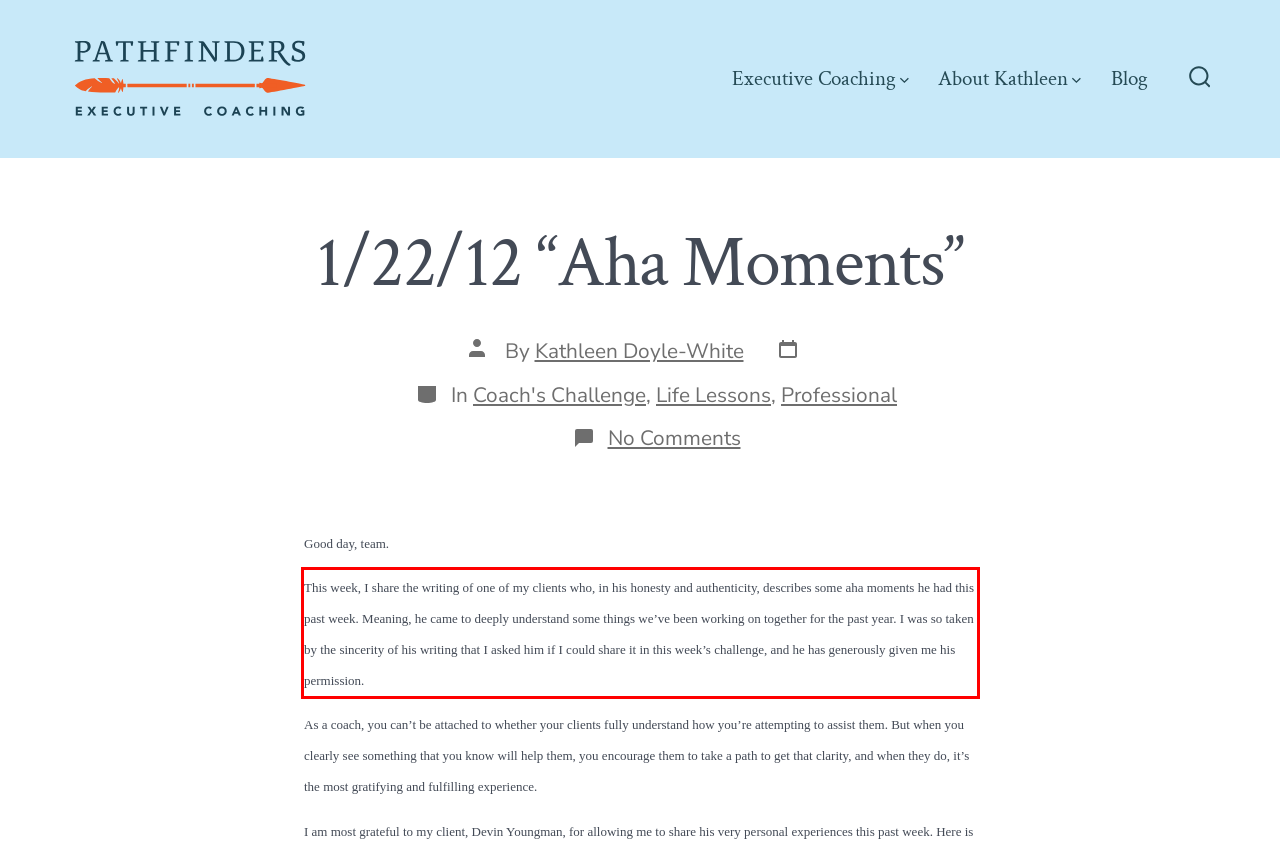Please perform OCR on the UI element surrounded by the red bounding box in the given webpage screenshot and extract its text content.

This week, I share the writing of one of my clients who, in his honesty and authenticity, describes some aha moments he had this past week. Meaning, he came to deeply understand some things we’ve been working on together for the past year. I was so taken by the sincerity of his writing that I asked him if I could share it in this week’s challenge, and he has generously given me his permission.